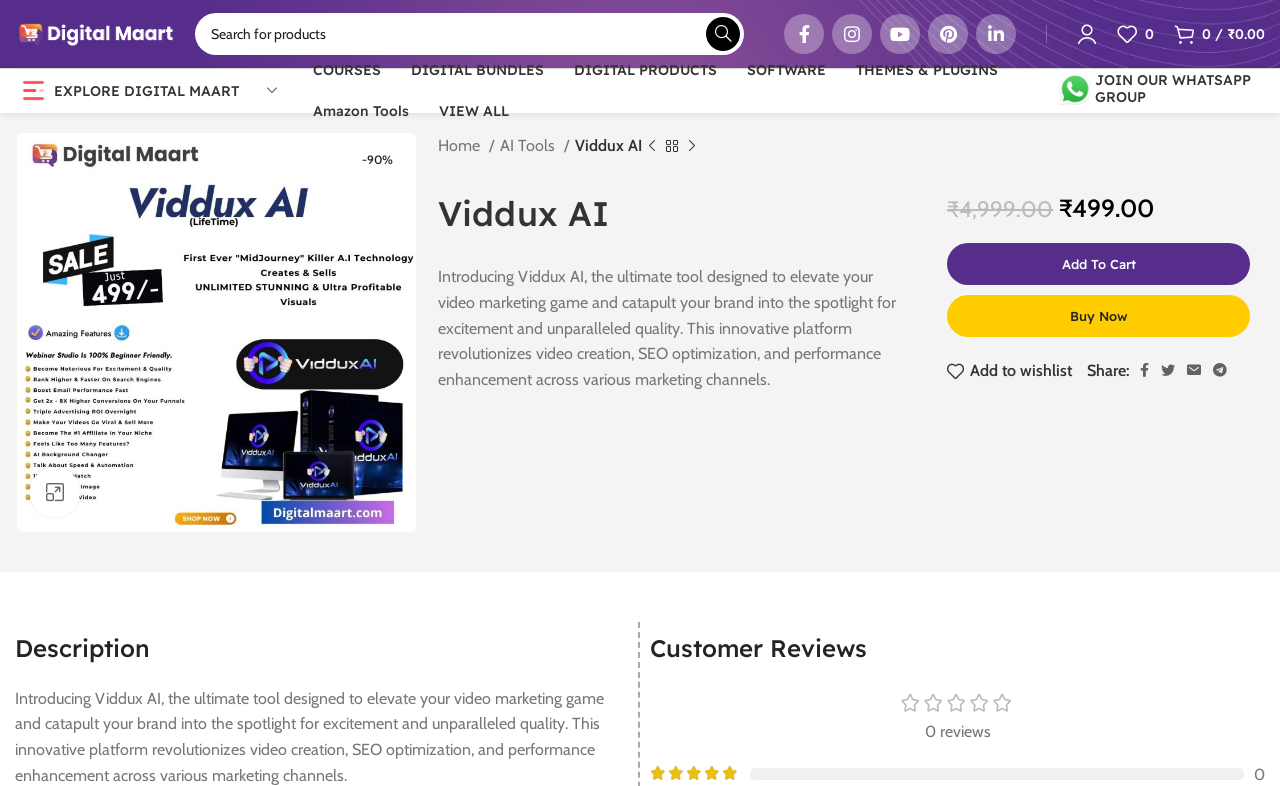Describe all visible elements and their arrangement on the webpage.

The webpage is about Viddux AI, a video marketing tool. At the top left corner, there is a Digital Maart logo, and next to it, a search bar with a search button. Below the search bar, there are social media links to Facebook, Instagram, YouTube, Pinterest, and LinkedIn. 

On the top right corner, there are links to "My Wishlist" and a shopping cart with a price of ₹0.00. 

The main navigation menu is located below the top section, with categories including "COURSES", "DIGITAL BUNDLES", "DIGITAL PRODUCTS", "SOFTWARE", "THEMES & PLUGINS", and "Amazon Tools". 

Below the main navigation menu, there is a secondary navigation menu with a link to join a WhatsApp group and a figure with a "-90%" label.

The main content of the webpage is about Viddux AI, with a heading and a descriptive text that introduces the tool as a platform that revolutionizes video creation, SEO optimization, and performance enhancement. There is also a breadcrumb navigation above the heading, showing the path from "Home" to "AI Tools" to "Viddux AI". 

On the right side of the main content, there are links to previous and next products, as well as a "Click to enlarge" link. 

Below the main content, there is a section with a price of ₹499.00, and buttons to "Add To Cart" and "Buy Now". There is also a link to add the product to a wishlist and a section to share the product on social media platforms. 

Further down, there is a "Description" section that repeats the introductory text, and a "Customer Reviews" section with a rating of 0 out of 5 and 0 reviews.